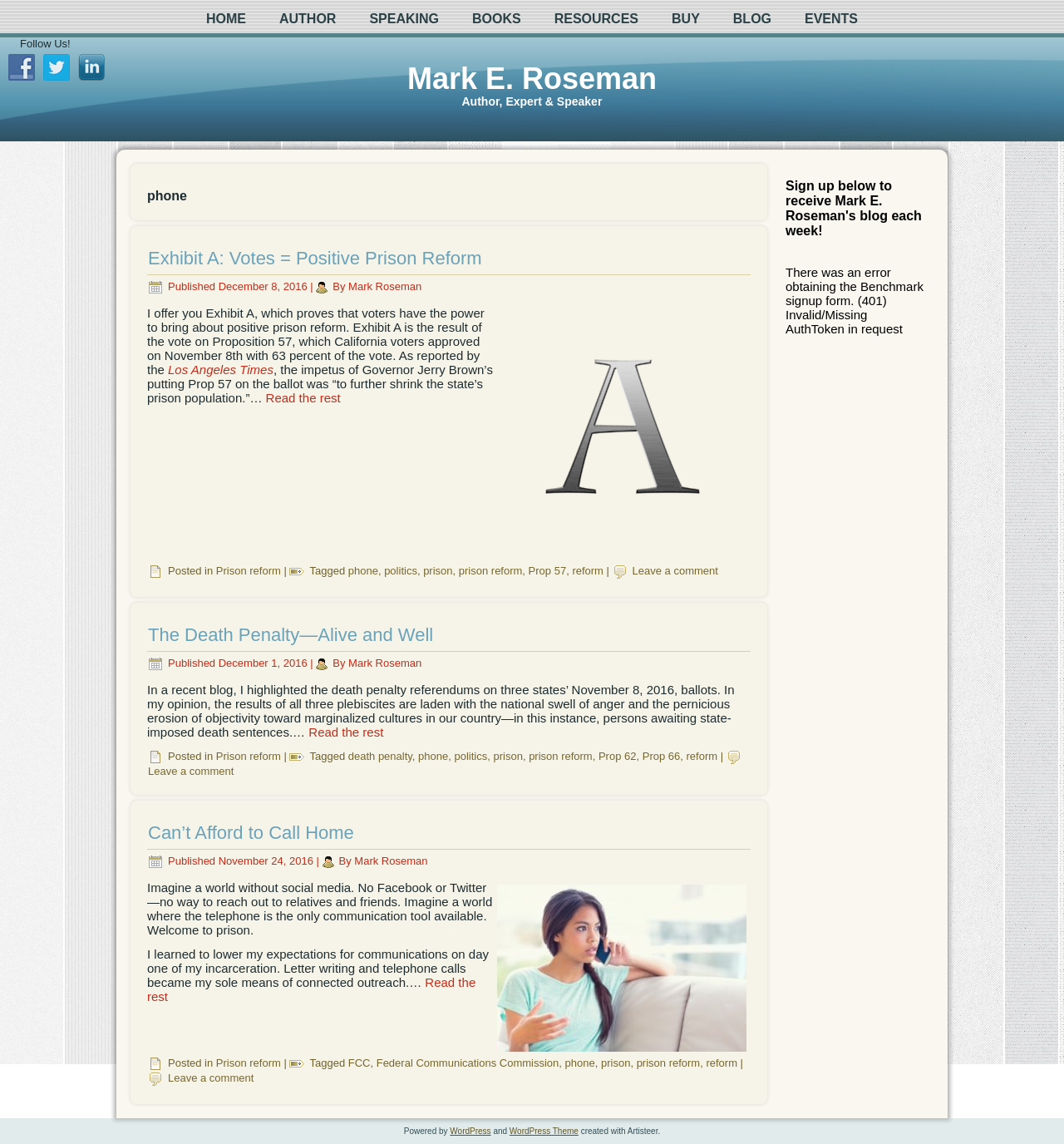Create a detailed narrative describing the layout and content of the webpage.

This webpage is about Mark E. Roseman, an author, expert, and speaker. At the top, there are several links to different sections of the website, including "HOME", "AUTHOR", "SPEAKING", "BOOKS", "RESOURCES", "BUY", "BLOG", and "EVENTS". Below these links, there is a "Follow Us!" section with links to the author's social media profiles on Facebook, Twitter, and LinkedIn, each accompanied by an image.

In the main content area, there are three articles. The first article has a heading "phone" and discusses Exhibit A, which proves that voters have the power to bring about positive prison reform. The article includes a link to "Exhibit A: Votes = Positive Prison Reform" and an image related to the topic. The text explains that California voters approved Proposition 57 with 63 percent of the vote, which aims to shrink the state's prison population.

The second article has a heading "The Death Penalty—Alive and Well" and discusses the death penalty referendums on three states' November 8, 2016, ballots. The article includes a link to "The Death Penalty—Alive and Well" and discusses the results of the plebiscites, which the author believes are laden with national anger and erosion of objectivity toward marginalized cultures.

Each article includes the author's name, "Mark Roseman", and the date of publication. There are also links to categories and tags, such as "Prison reform", "politics", "prison", and "reform". At the bottom of each article, there is a "Leave a comment" link.